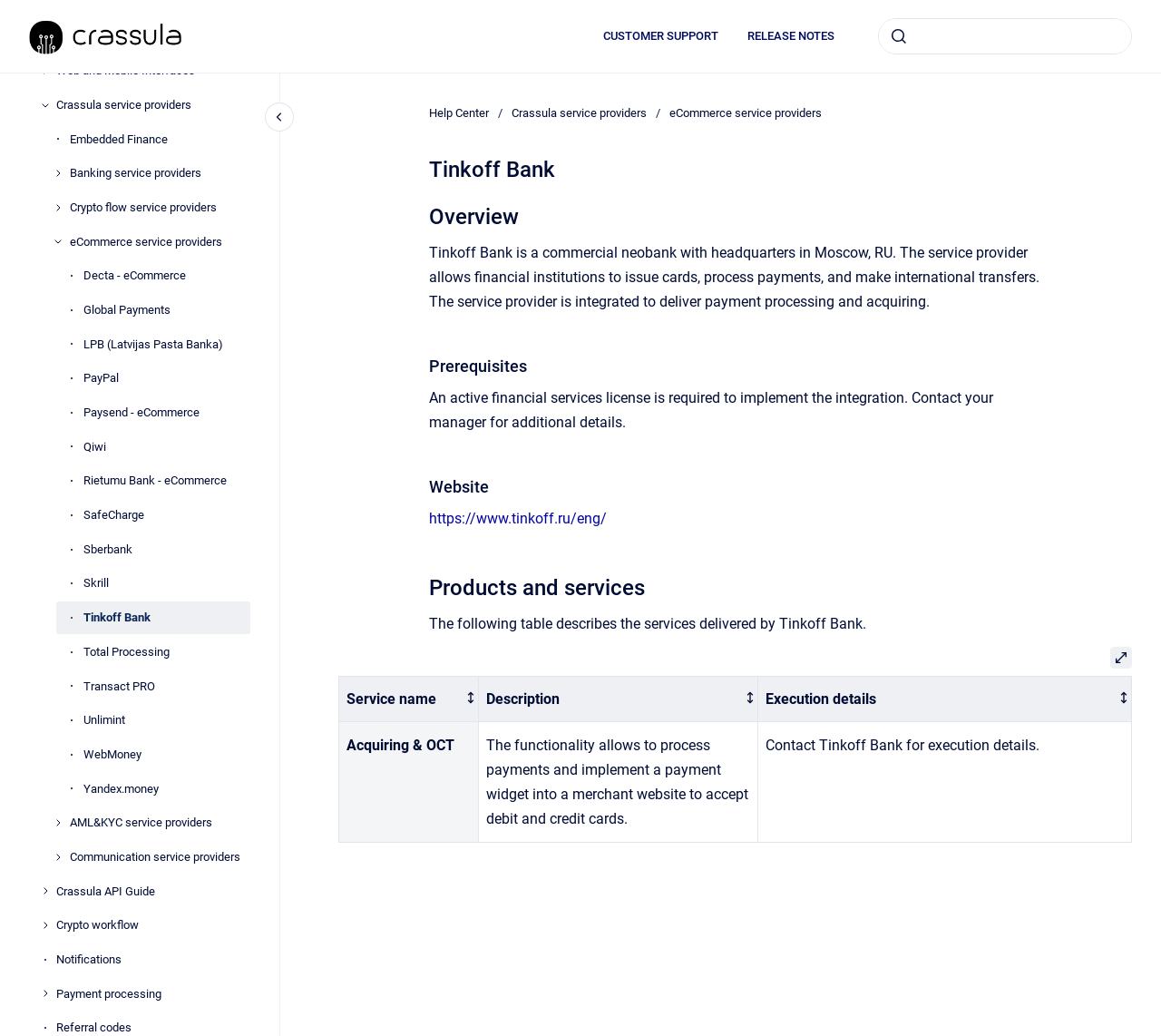Determine the bounding box coordinates of the section to be clicked to follow the instruction: "Open payment processing details". The coordinates should be given as four float numbers between 0 and 1, formatted as [left, top, right, bottom].

[0.956, 0.624, 0.975, 0.645]